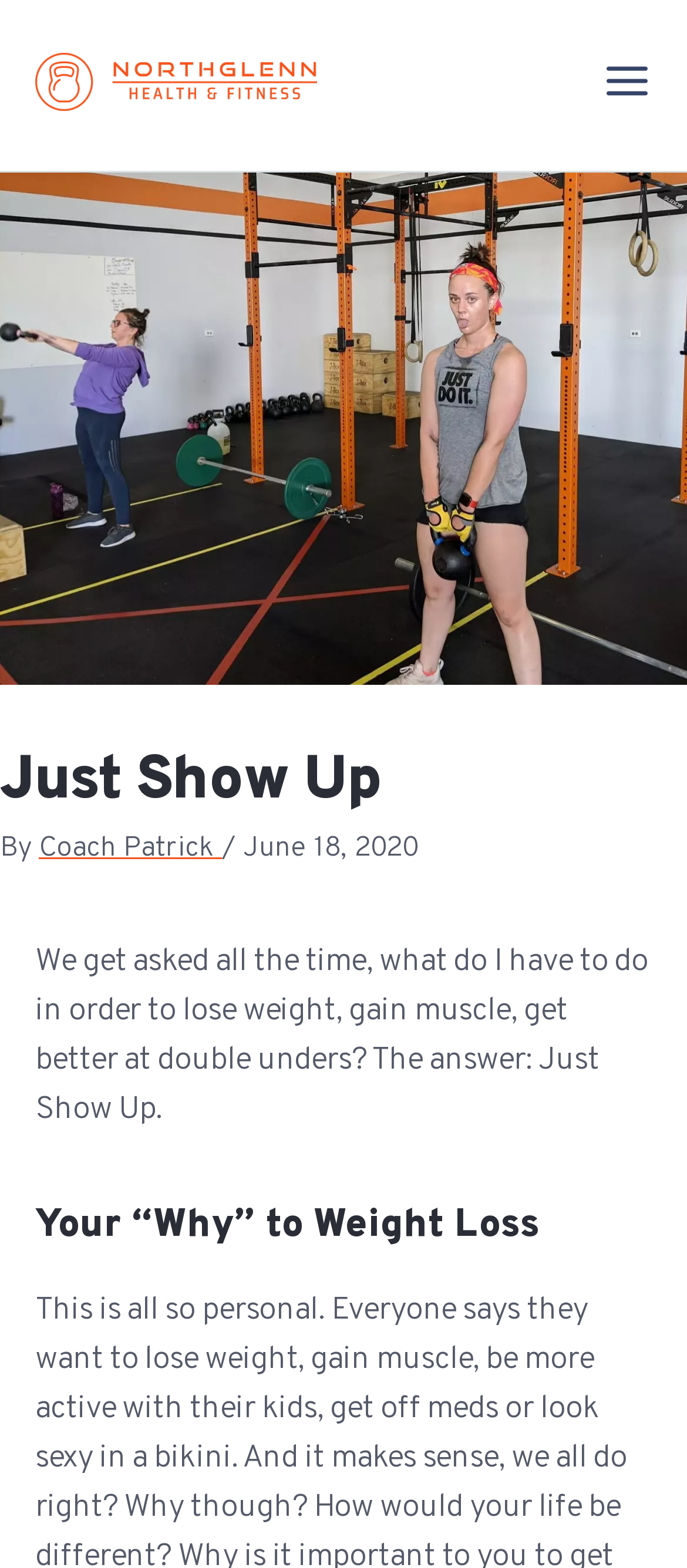What is the logo of Northglenn Health and Fitness?
Please use the visual content to give a single word or phrase answer.

Northglenn Health and Fitness logo